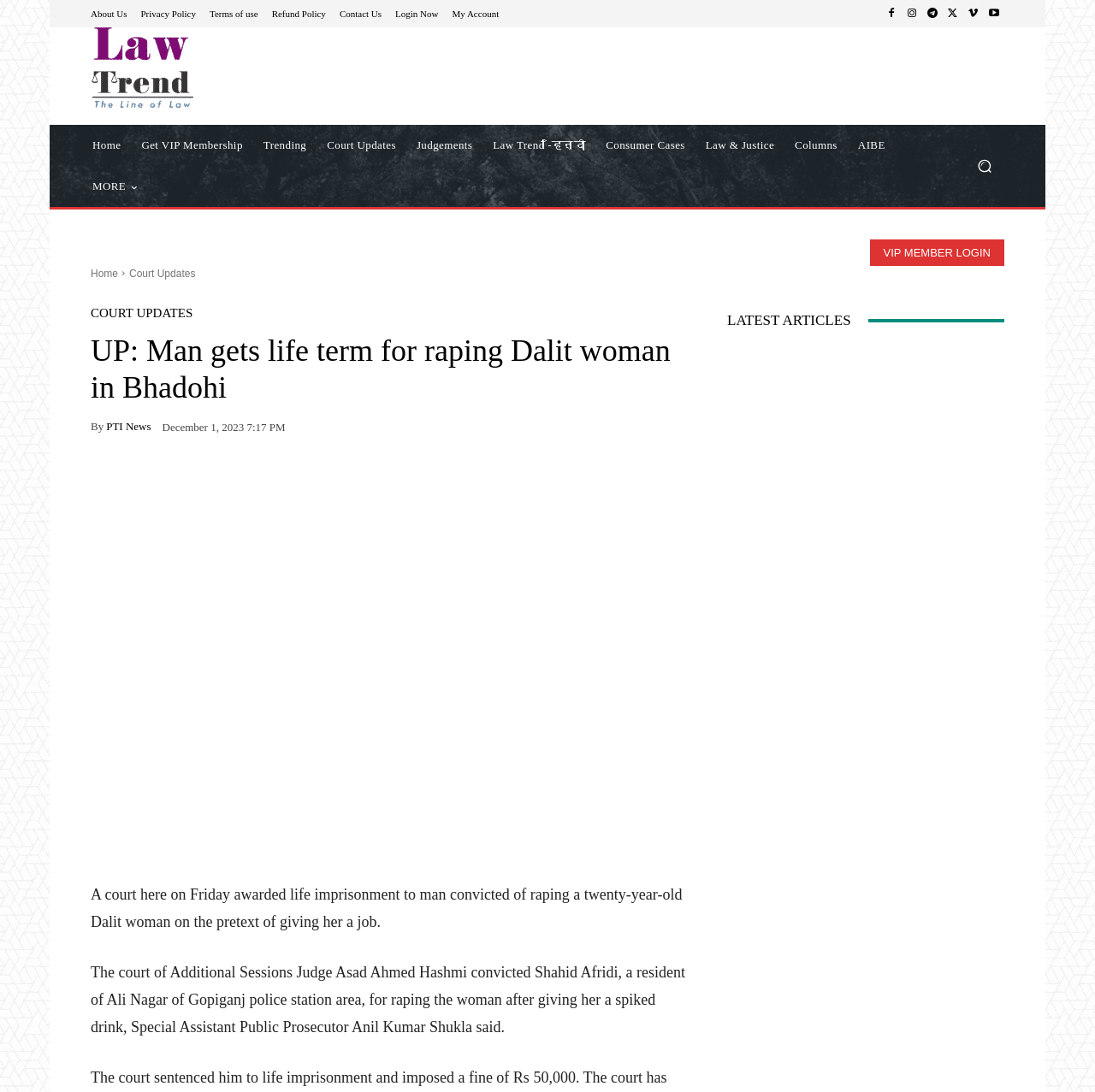Can you identify the bounding box coordinates of the clickable region needed to carry out this instruction: 'Login to your account'? The coordinates should be four float numbers within the range of 0 to 1, stated as [left, top, right, bottom].

[0.794, 0.219, 0.917, 0.244]